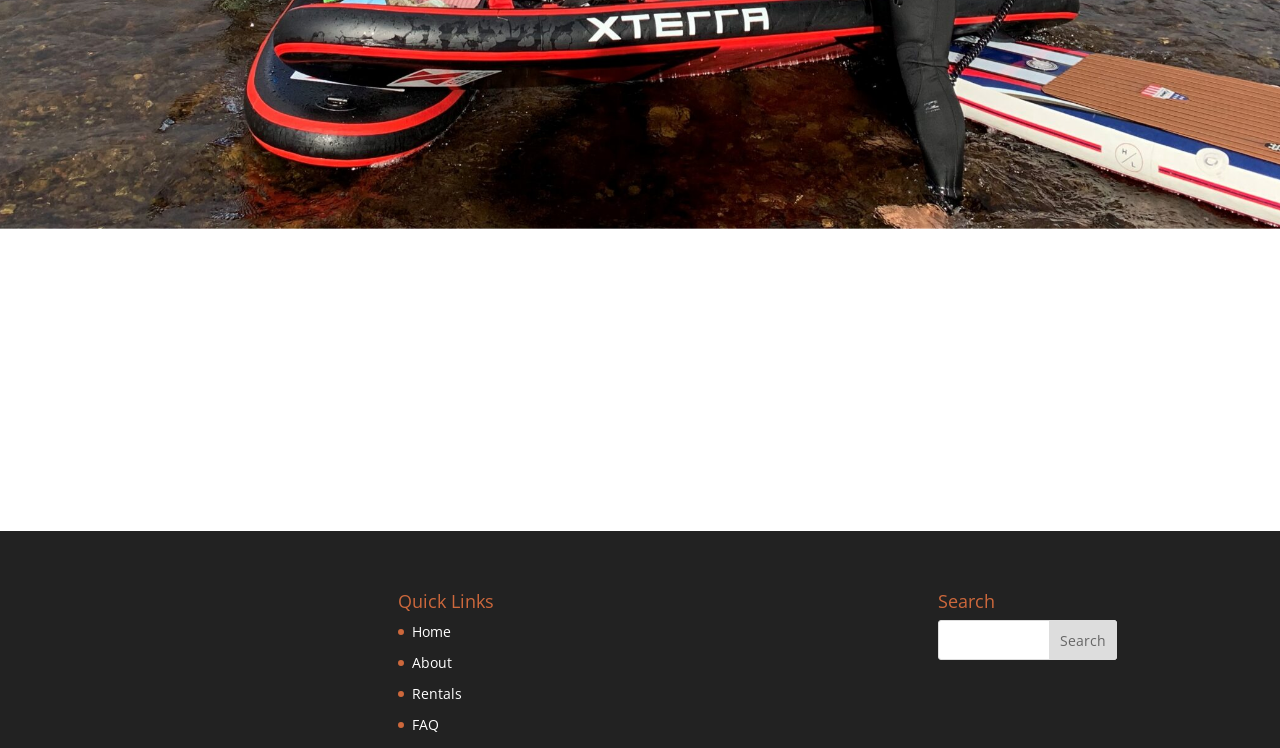What is the function of the textbox in the search bar?
Based on the image, answer the question with a single word or brief phrase.

To input search queries